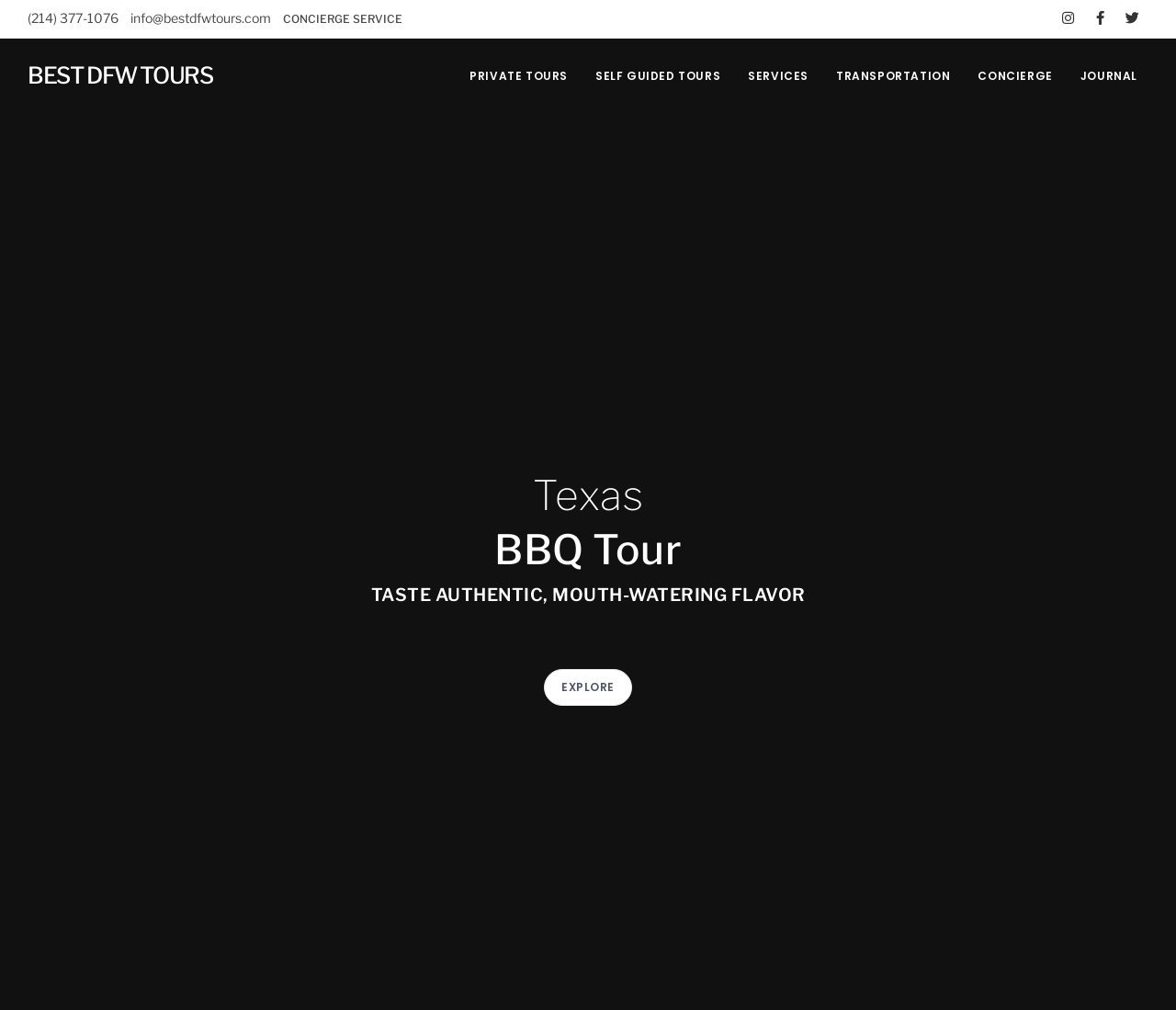Please identify the bounding box coordinates of the element's region that I should click in order to complete the following instruction: "Click on the 'Yojana' link". The bounding box coordinates consist of four float numbers between 0 and 1, i.e., [left, top, right, bottom].

None